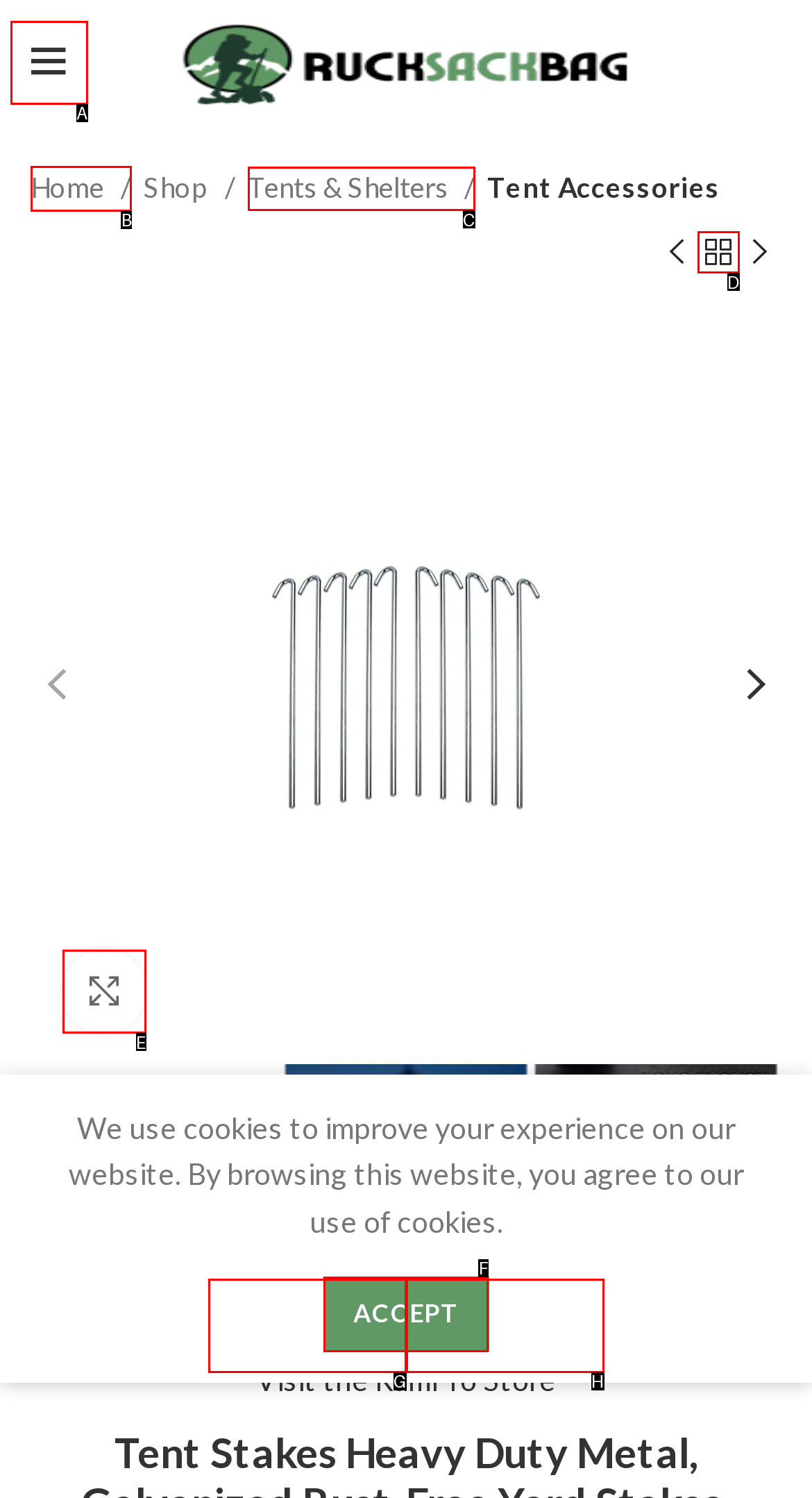Show which HTML element I need to click to perform this task: Go to home page Answer with the letter of the correct choice.

B